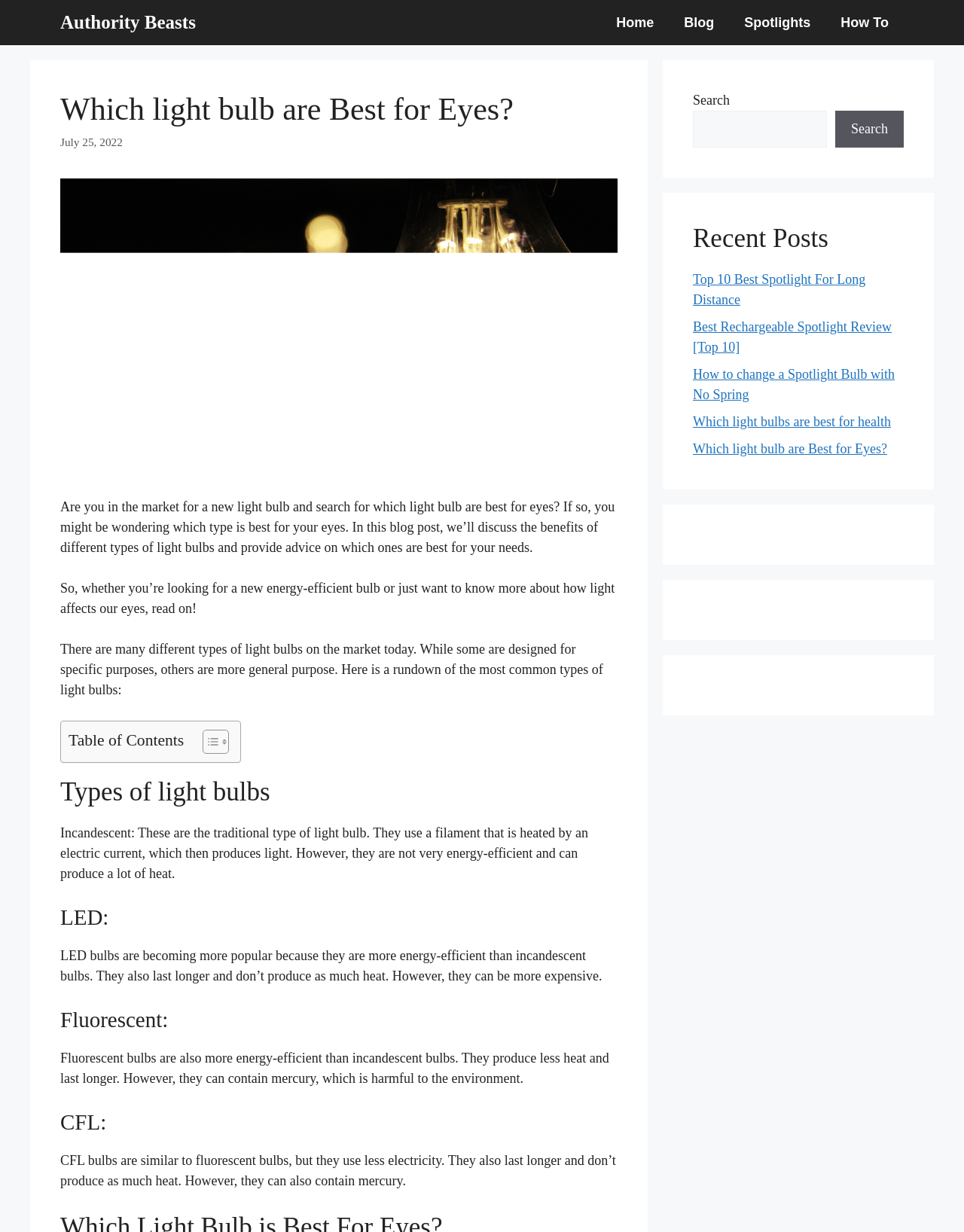What is the topic of the recent post 'Which light bulbs are best for health'?
Provide a fully detailed and comprehensive answer to the question.

The recent post 'Which light bulbs are best for health' is likely a related article that discusses the impact of light bulbs on human health. It may provide guidance on which types of light bulbs are suitable for people with specific health concerns.